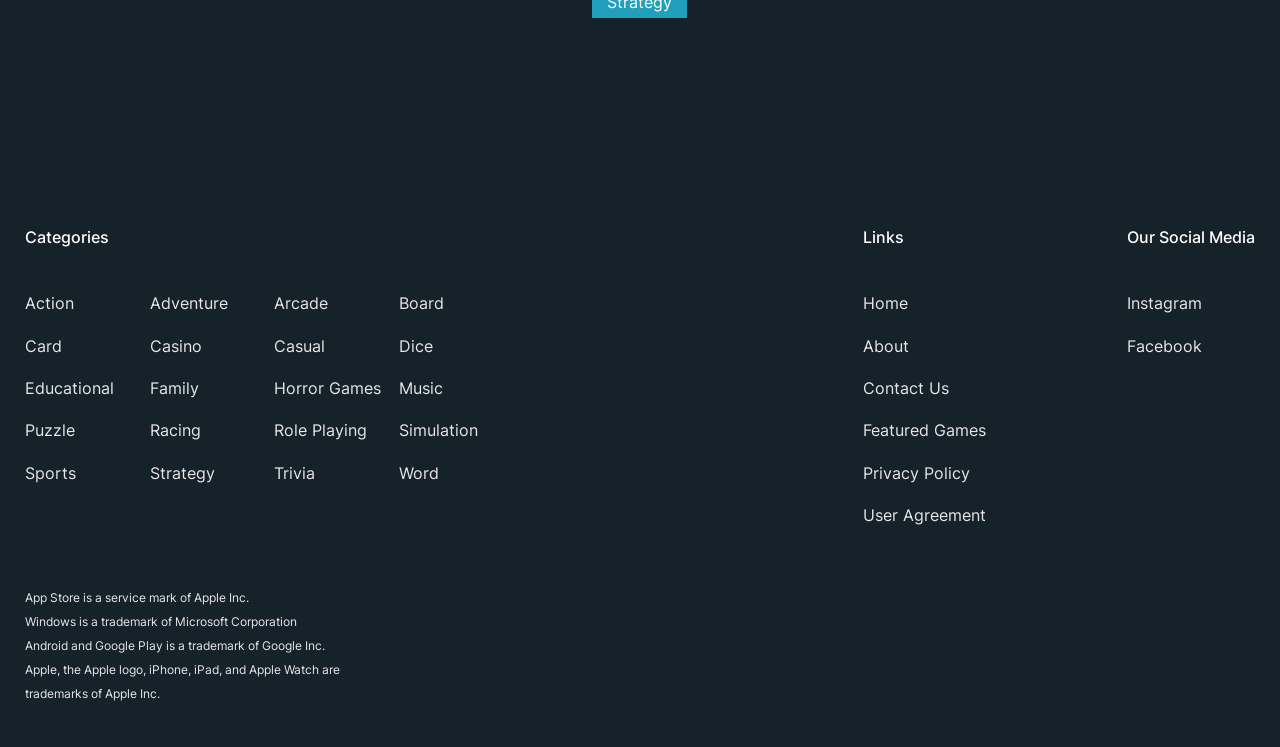Please find and report the bounding box coordinates of the element to click in order to perform the following action: "Explore Educational games". The coordinates should be expressed as four float numbers between 0 and 1, in the format [left, top, right, bottom].

[0.02, 0.491, 0.089, 0.548]